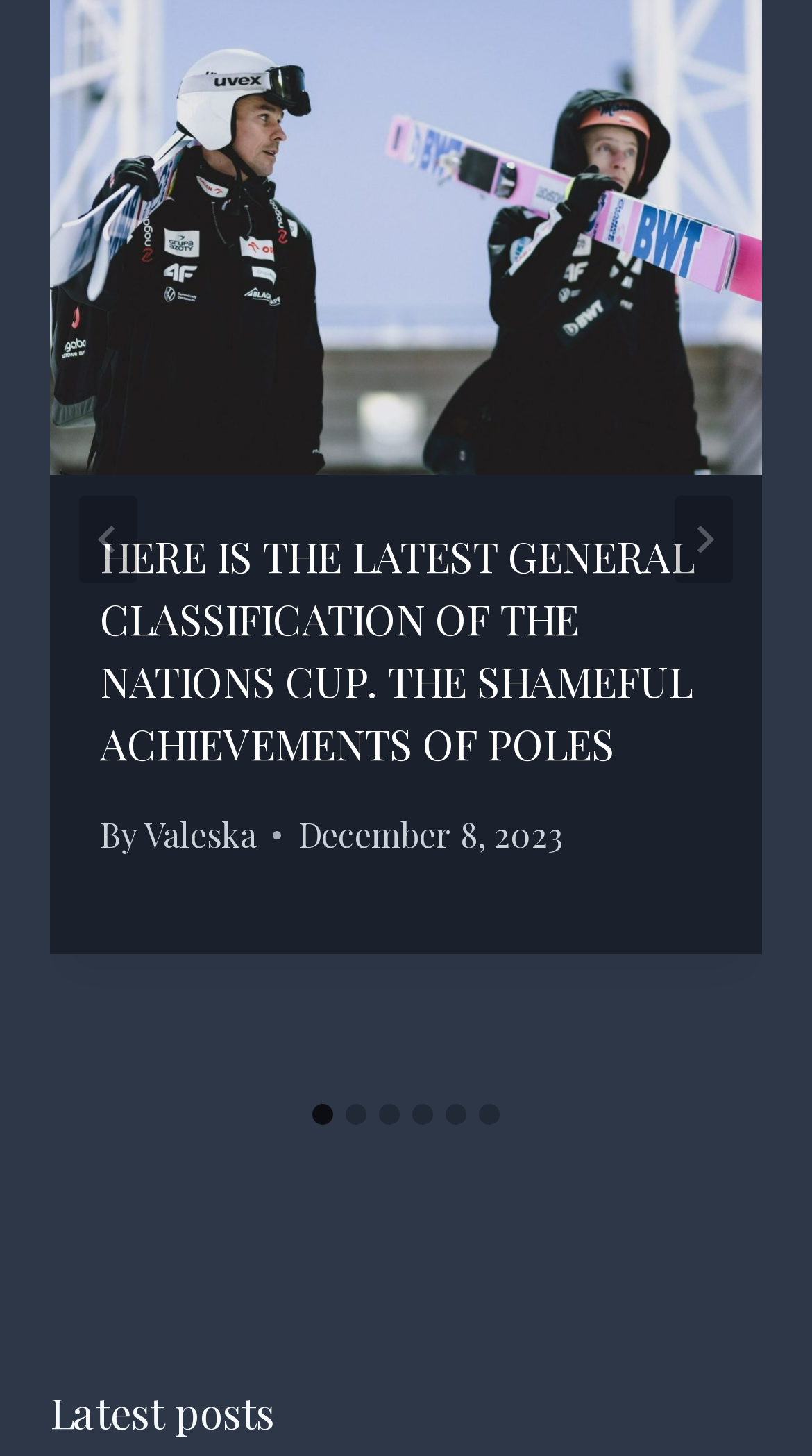Please find the bounding box coordinates for the clickable element needed to perform this instruction: "Go to the last slide".

[0.097, 0.341, 0.169, 0.401]